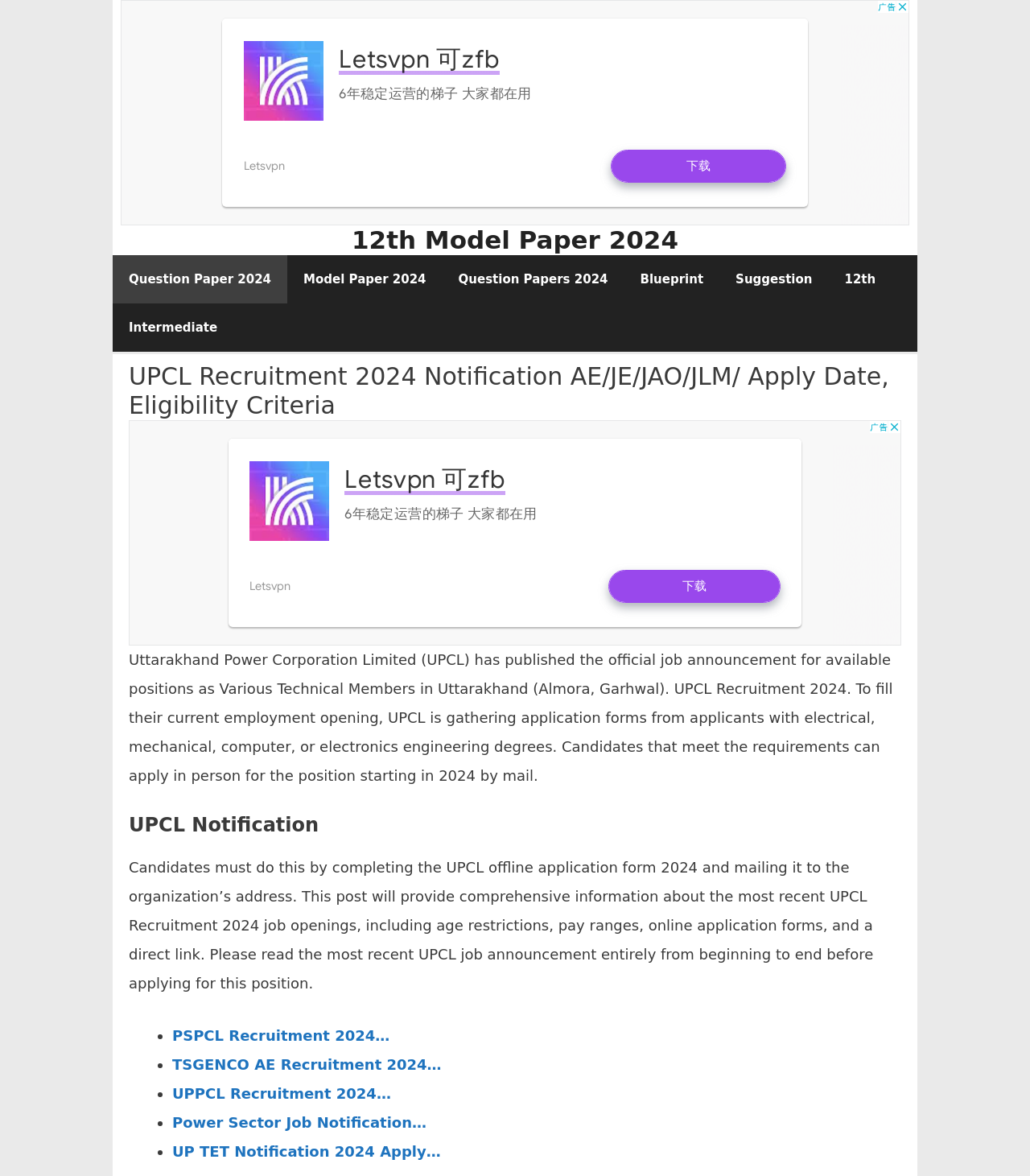Find and provide the bounding box coordinates for the UI element described with: "UP TET Notification 2024 Apply…".

[0.167, 0.972, 0.428, 0.986]